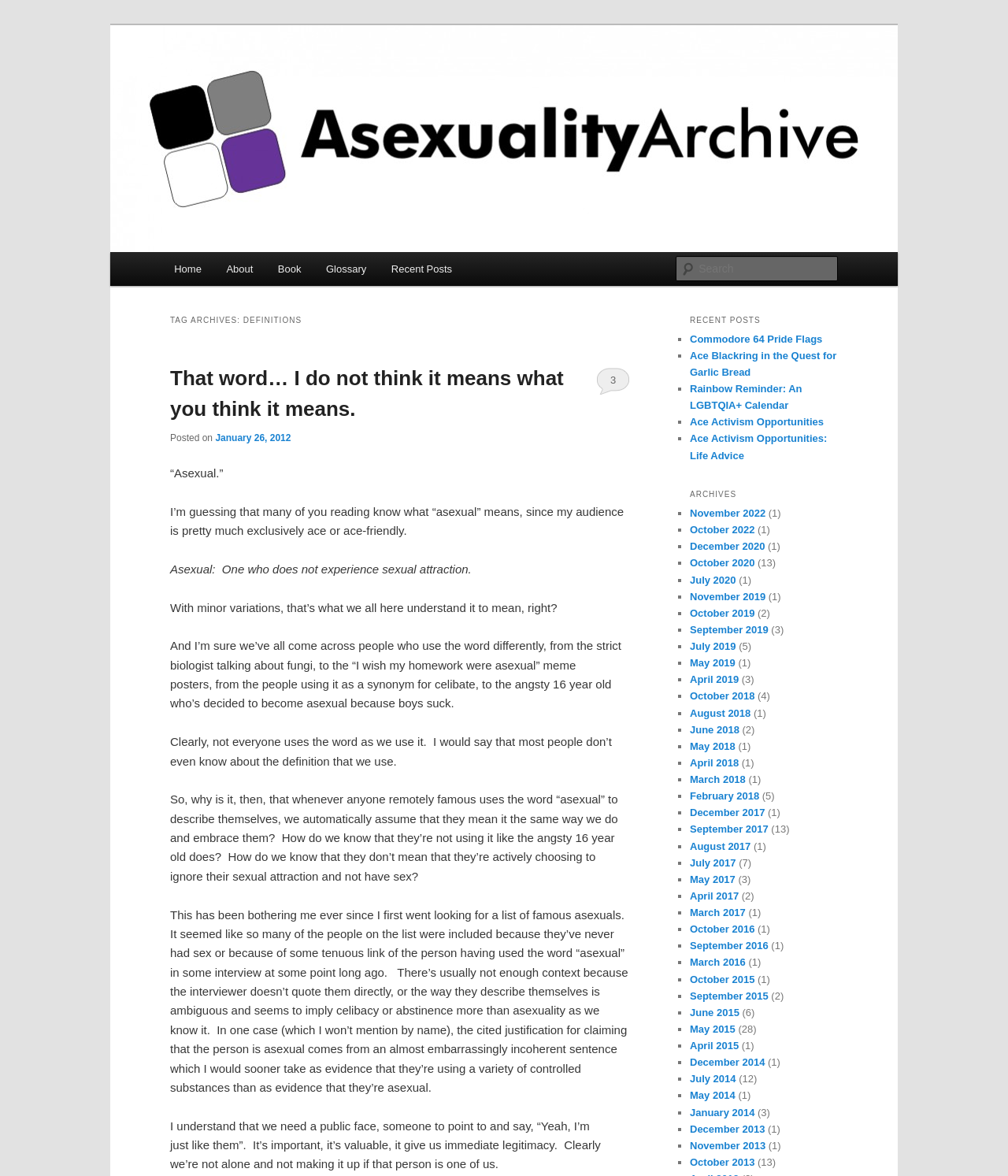Could you specify the bounding box coordinates for the clickable section to complete the following instruction: "Read the article 'That word… I do not think it means what you think it means.'"?

[0.169, 0.311, 0.559, 0.357]